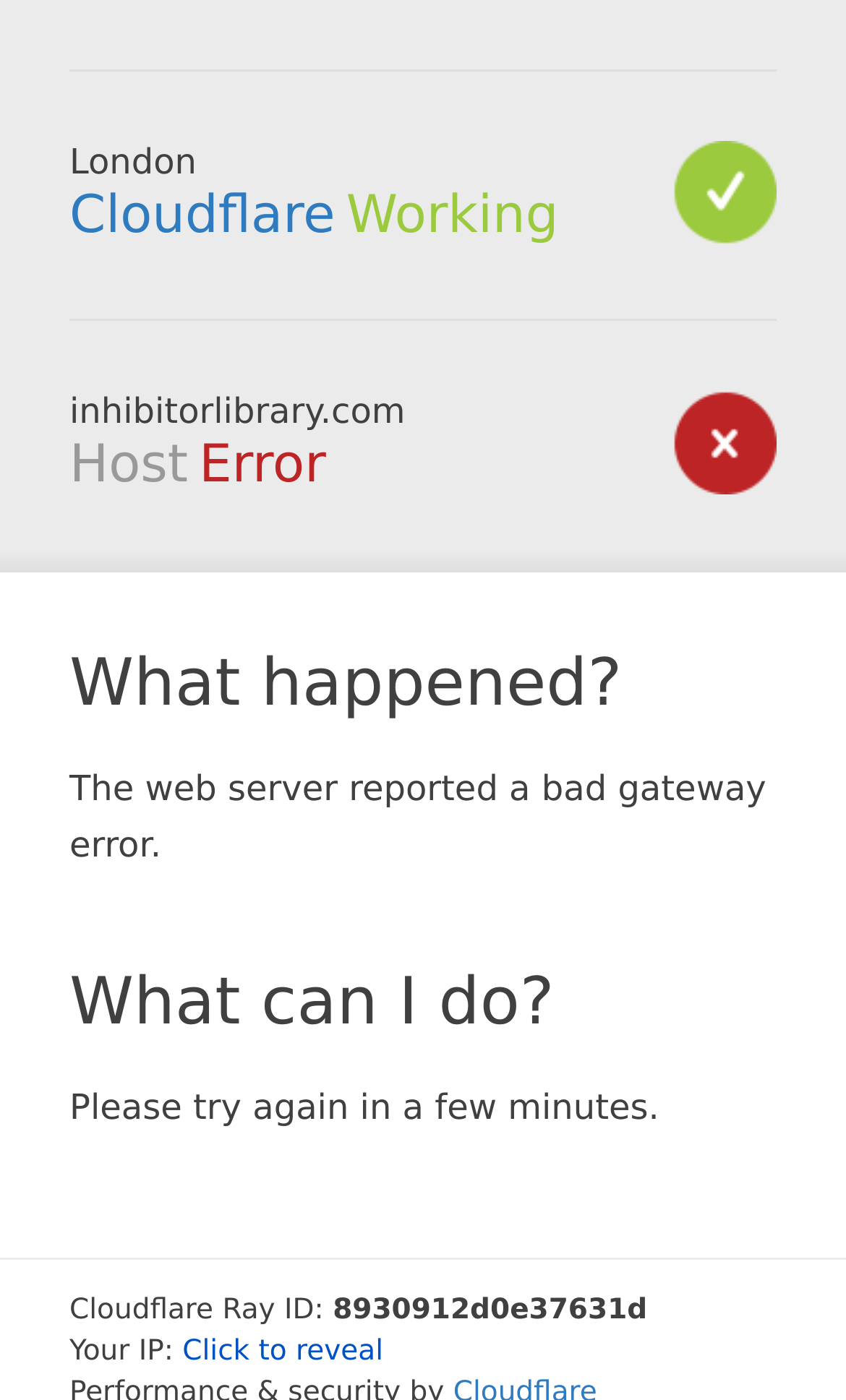Locate the bounding box of the UI element based on this description: "Cloudflare". Provide four float numbers between 0 and 1 as [left, top, right, bottom].

[0.082, 0.132, 0.396, 0.175]